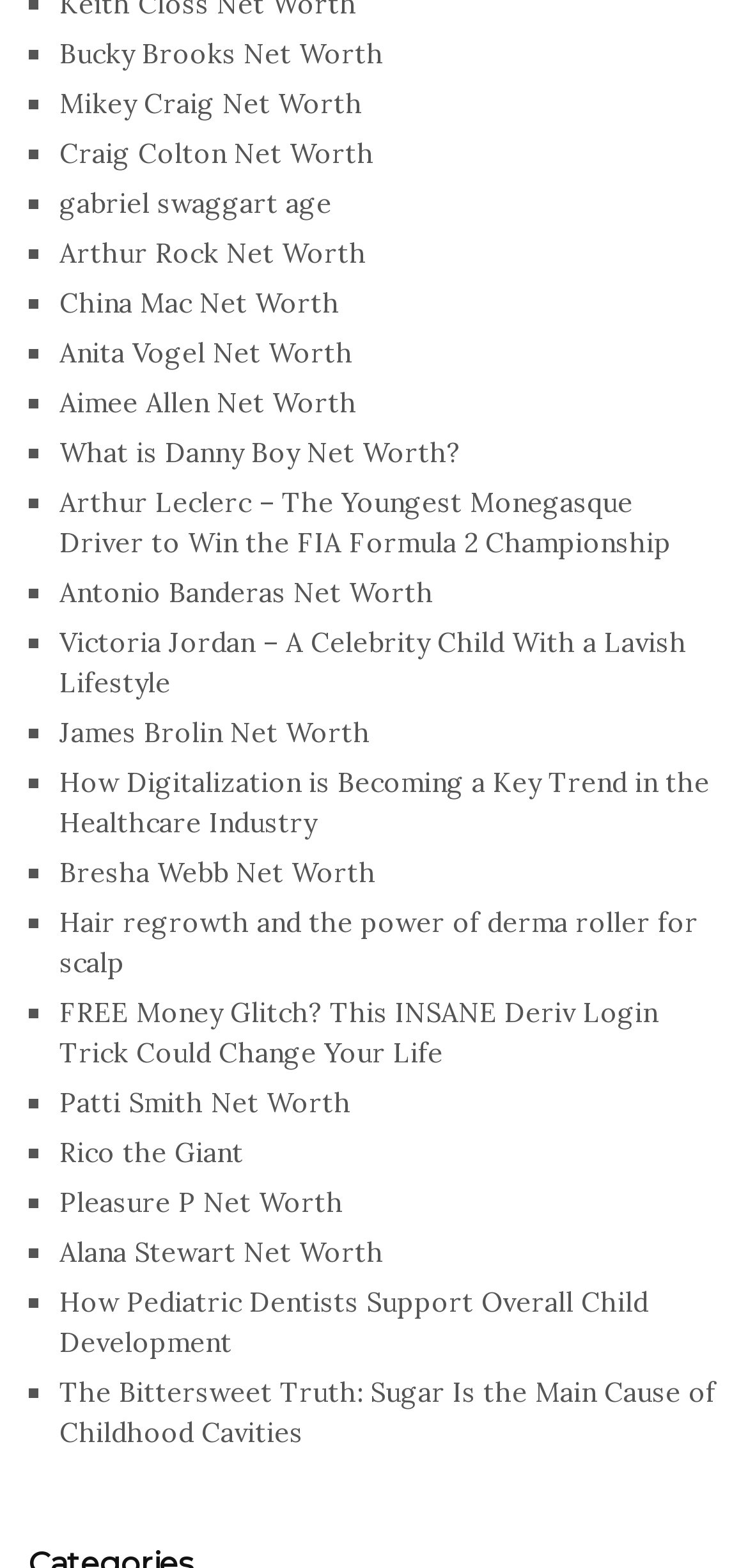Examine the screenshot and answer the question in as much detail as possible: What is the format of the listed links?

The links are presented in a list format, with each item preceded by a marker ('■'). This format suggests that the webpage is presenting a collection of related items, in this case, links to net worth information.